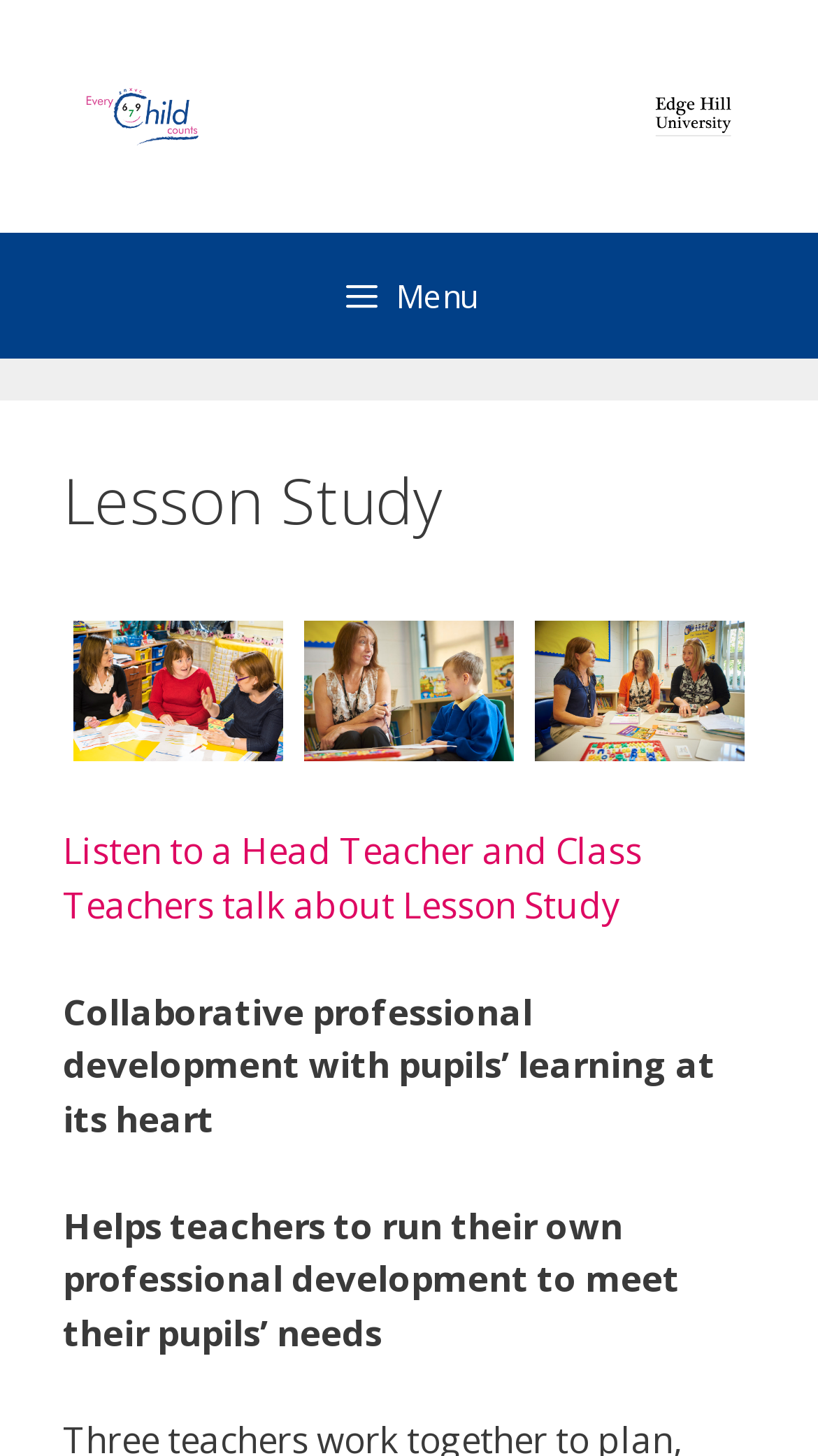Find the bounding box of the element with the following description: "Menu". The coordinates must be four float numbers between 0 and 1, formatted as [left, top, right, bottom].

[0.0, 0.16, 1.0, 0.246]